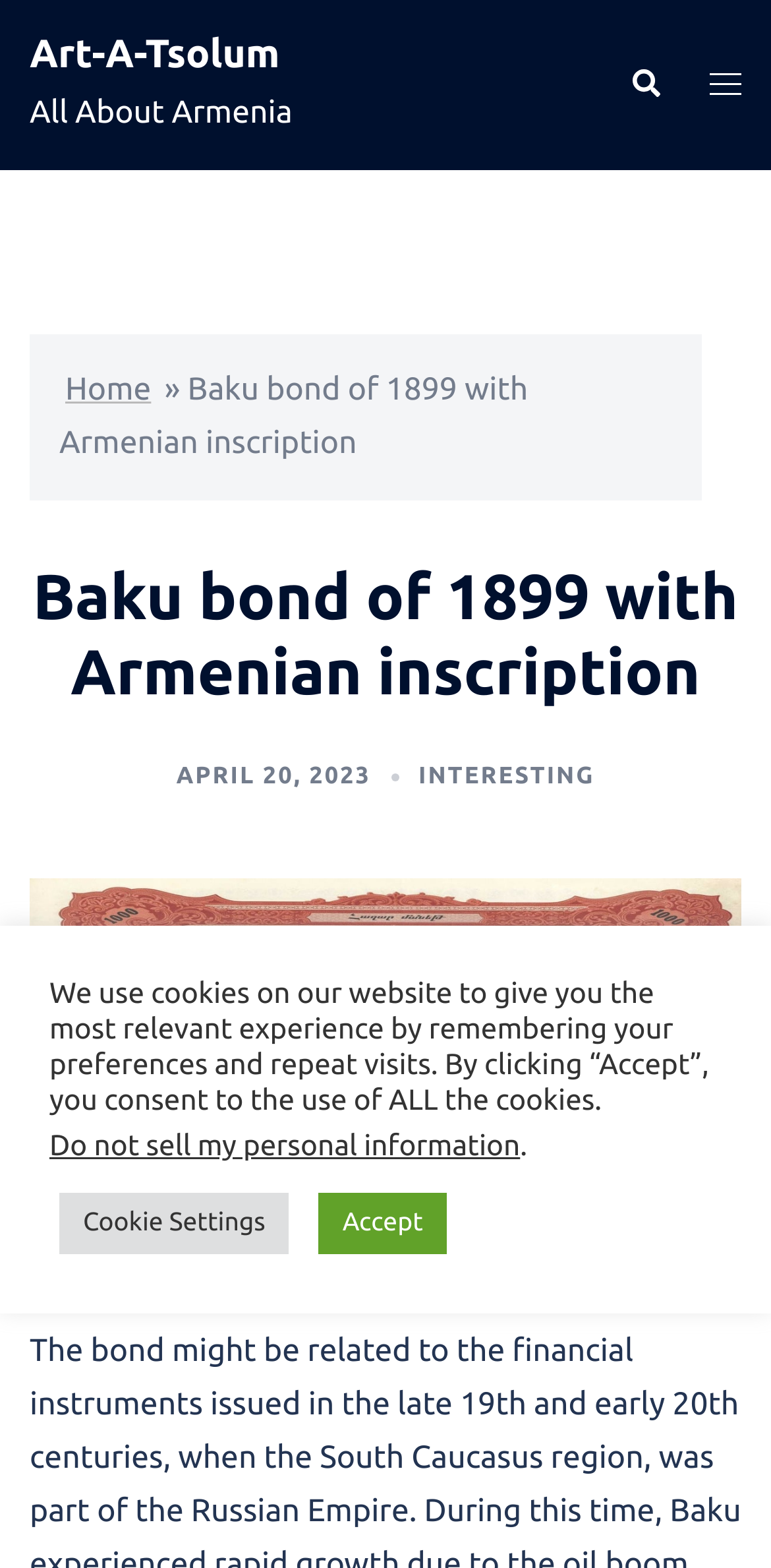Please give a succinct answer to the question in one word or phrase:
What is the type of image present on the webpage?

Figure